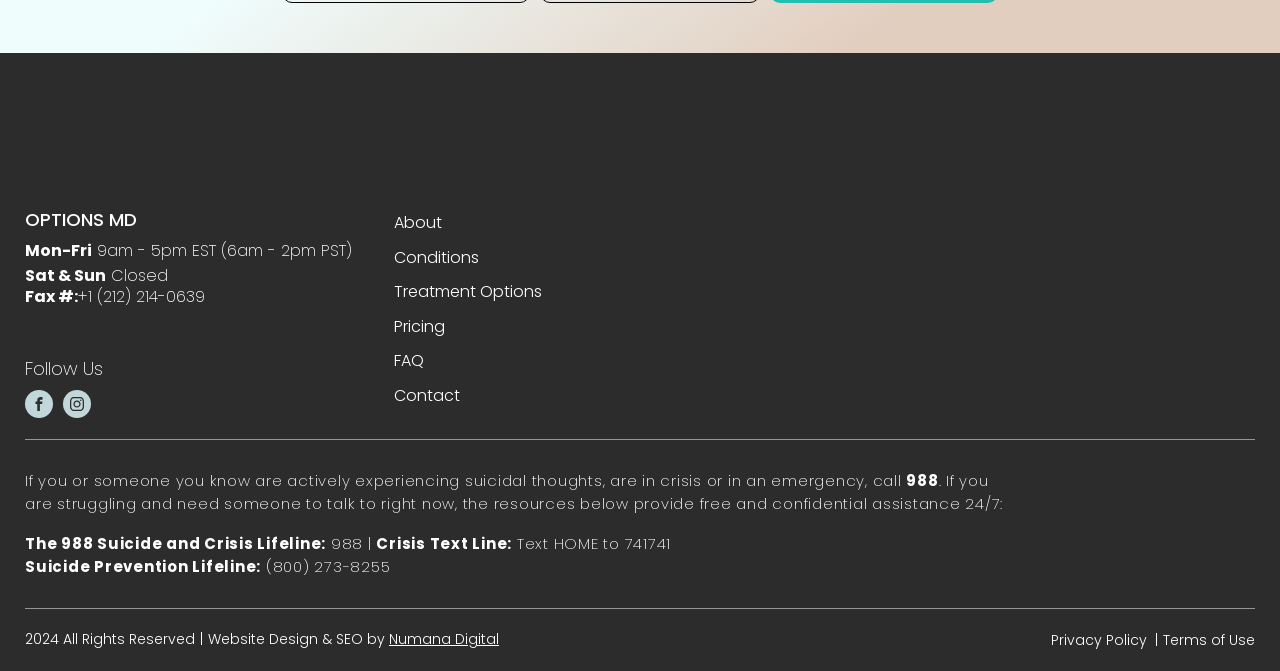Determine the bounding box coordinates of the target area to click to execute the following instruction: "Contact us."

[0.308, 0.568, 0.359, 0.612]